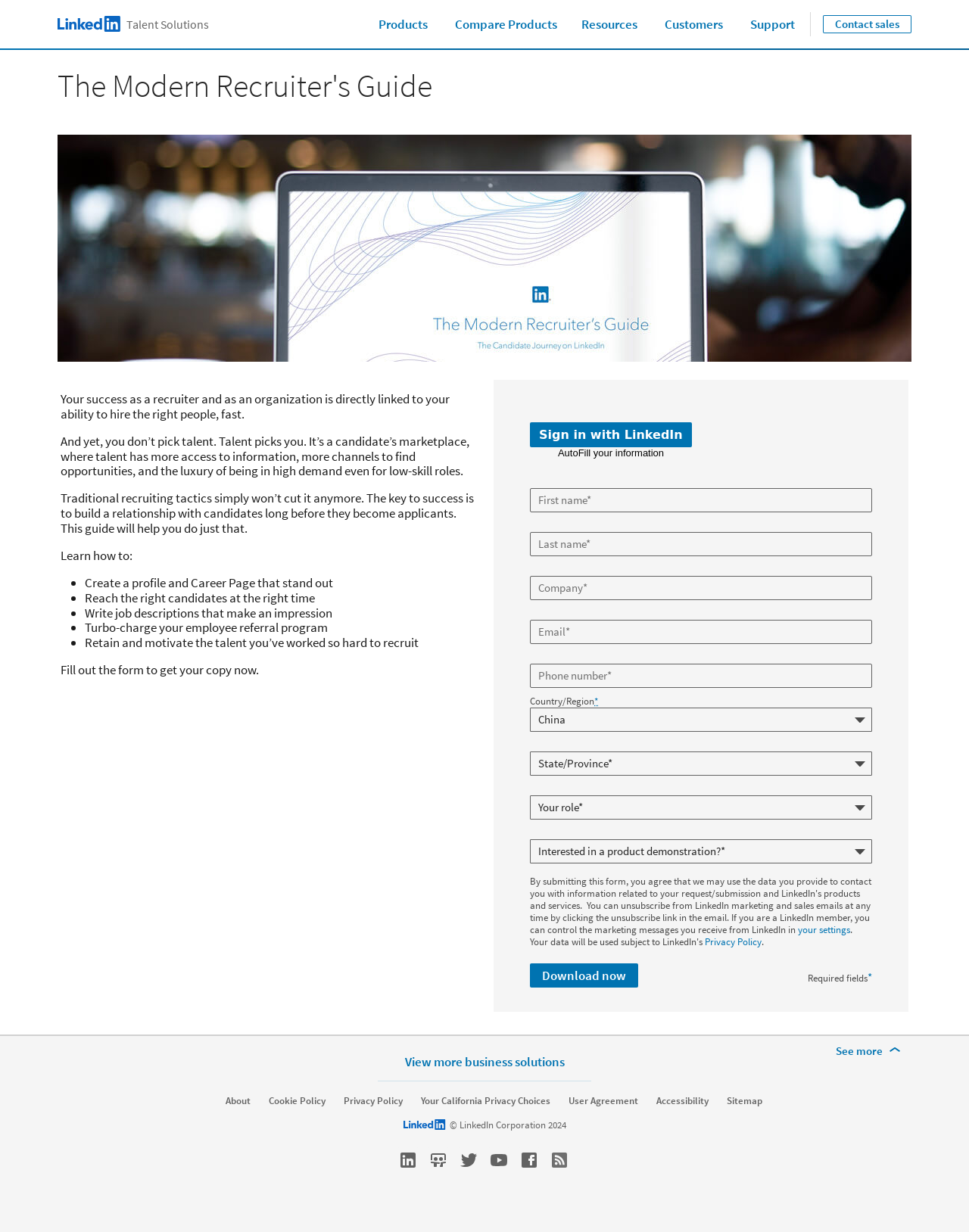Articulate a complete and detailed caption of the webpage elements.

This webpage is titled "Modern Recruiter's Guide | LinkedIn Talent Solutions". At the top, there is a navigation bar with links to "Products", "Compare Products", "Resources", "Customers", "Support", and "Contact sales". Below the navigation bar, there is a heading "The Modern Recruiter's Guide" followed by three paragraphs of text discussing the challenges of recruiting in a candidate-driven market.

Below the paragraphs, there is a list of bullet points outlining the key takeaways from the guide, including creating a profile and career page, reaching the right candidates, writing job descriptions, and retaining talent. 

To the right of the list, there is a form to fill out to get a copy of the guide, with fields for first name, last name, company, email, phone number, country/region, state/province, role, and interest in a product demonstration. 

At the bottom of the page, there are links to "your settings", "Privacy Policy", and a button to "Download now". There is also a hidden section with links to various resources, including job posts, recruiter tools, and a help center.